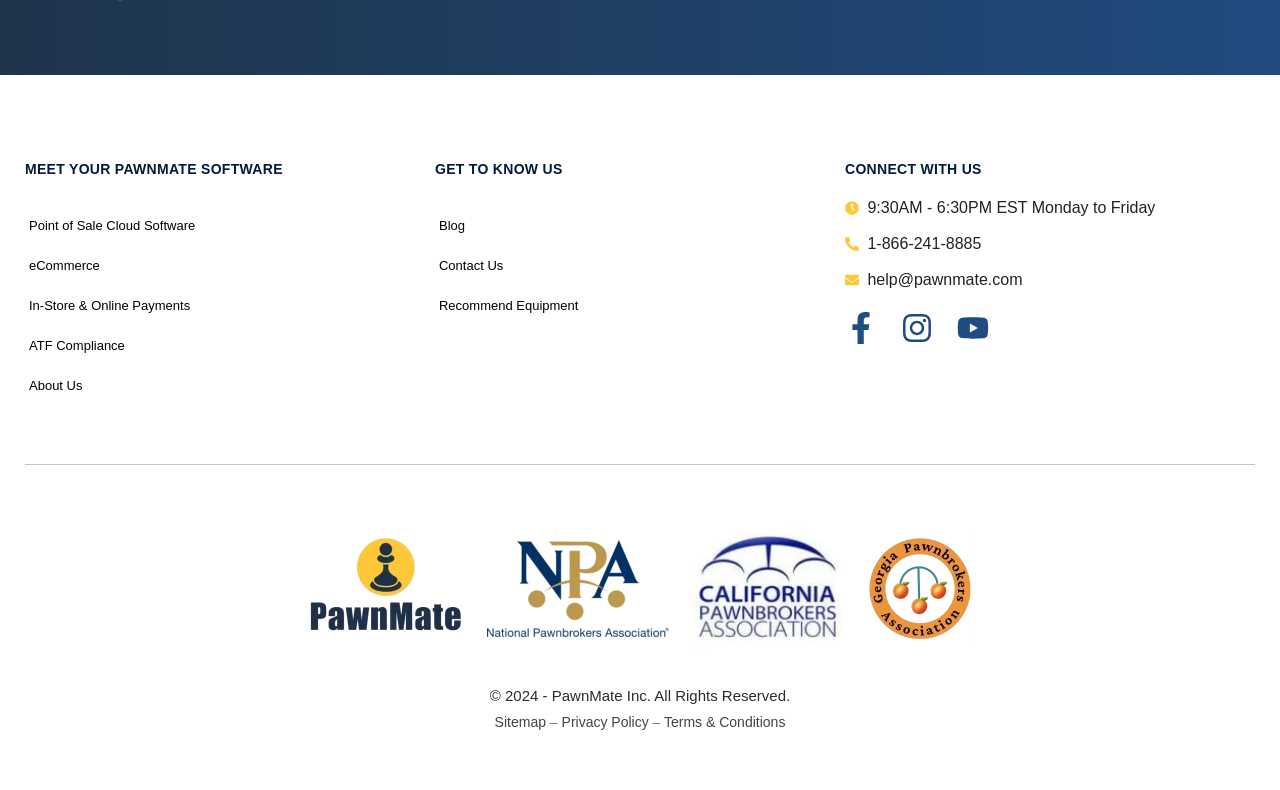Bounding box coordinates are specified in the format (top-left x, top-left y, bottom-right x, bottom-right y). All values are floating point numbers bounded between 0 and 1. Please provide the bounding box coordinate of the region this sentence describes: Blog

[0.327, 0.261, 0.66, 0.311]